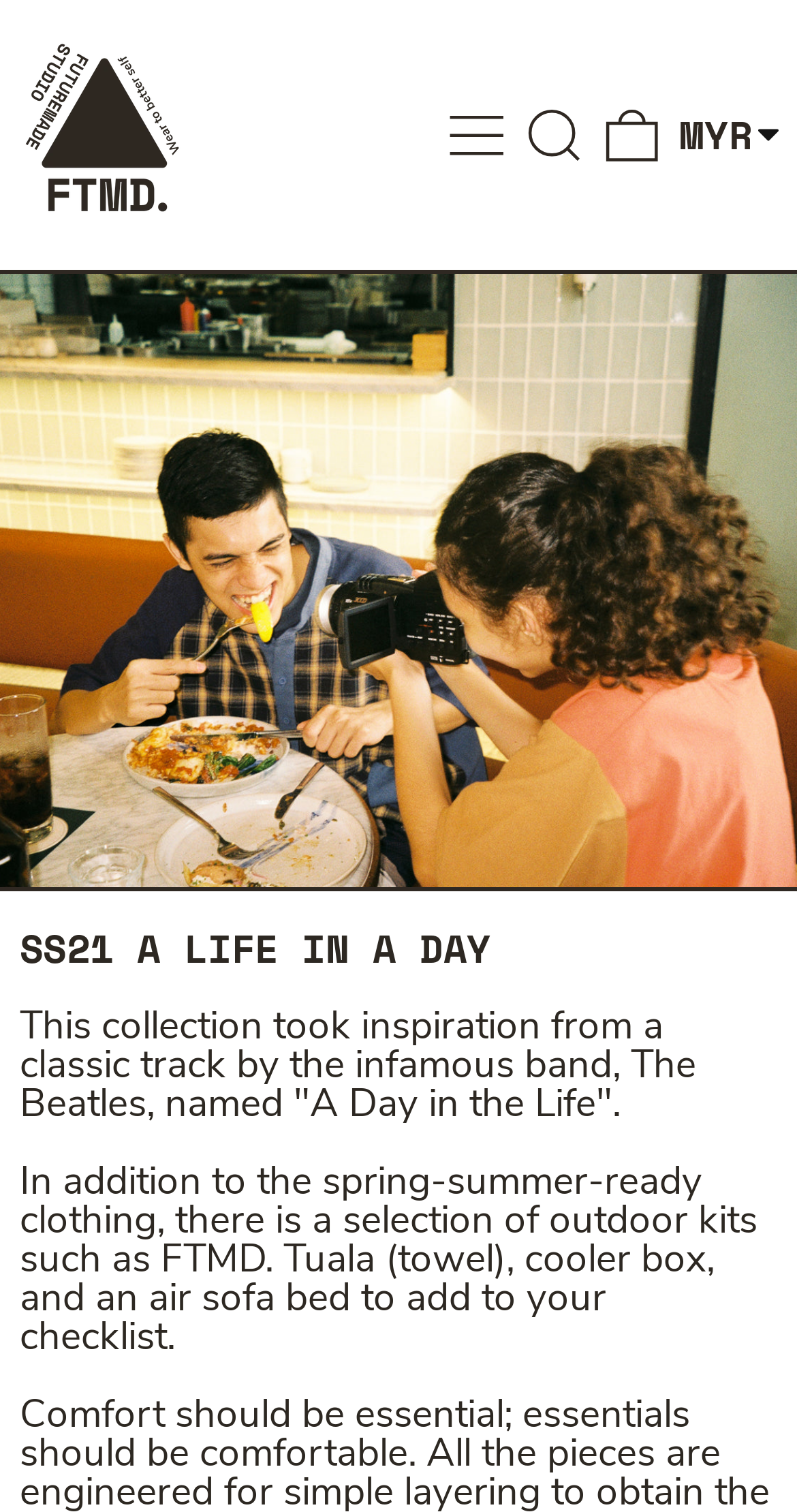Please specify the bounding box coordinates in the format (top-left x, top-left y, bottom-right x, bottom-right y), with values ranging from 0 to 1. Identify the bounding box for the UI component described as follows: Skip to content

[0.0, 0.0, 0.426, 0.077]